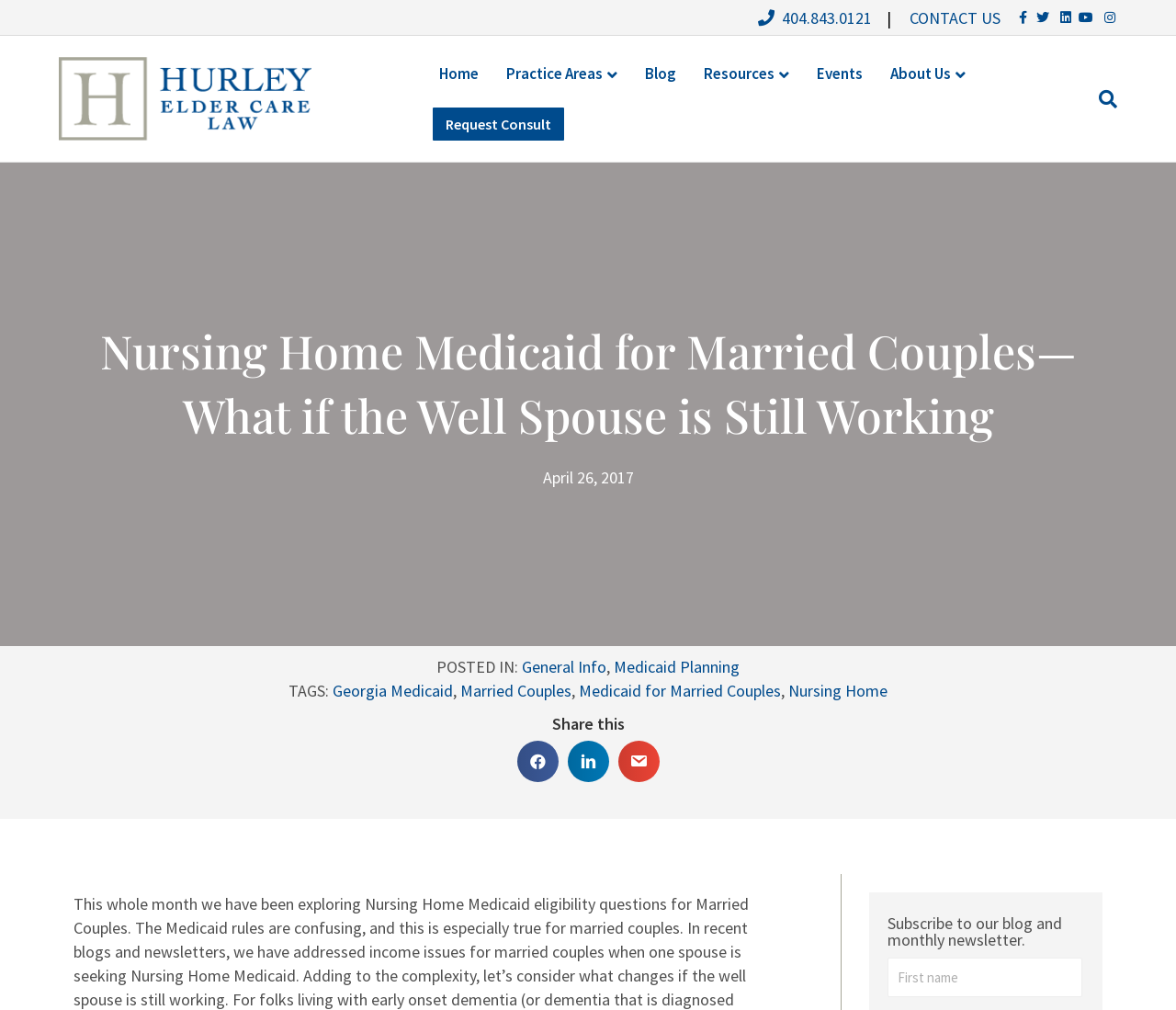Locate the bounding box of the UI element described in the following text: "CONTACT US".

[0.773, 0.007, 0.851, 0.028]